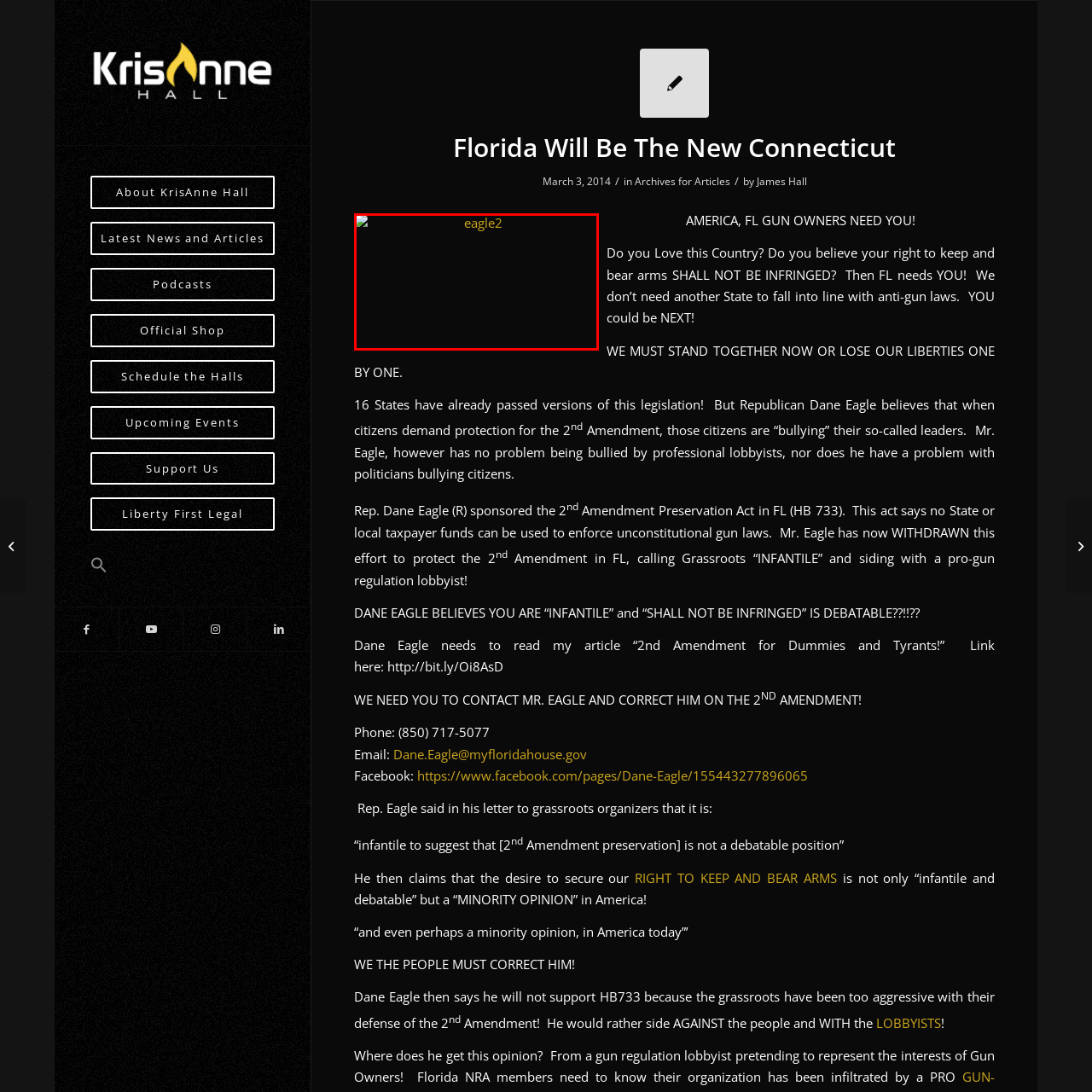Pay attention to the content inside the red bounding box and deliver a detailed answer to the following question based on the image's details: What is the main theme of the article?

The image is associated with the article 'Florida Will Be The New Connecticut' by KrisAnne Hall, which discusses the importance of standing together to protect liberties and resist anti-gun legislation, highlighting the urgency of grassroots involvement in advocating for the Second Amendment.